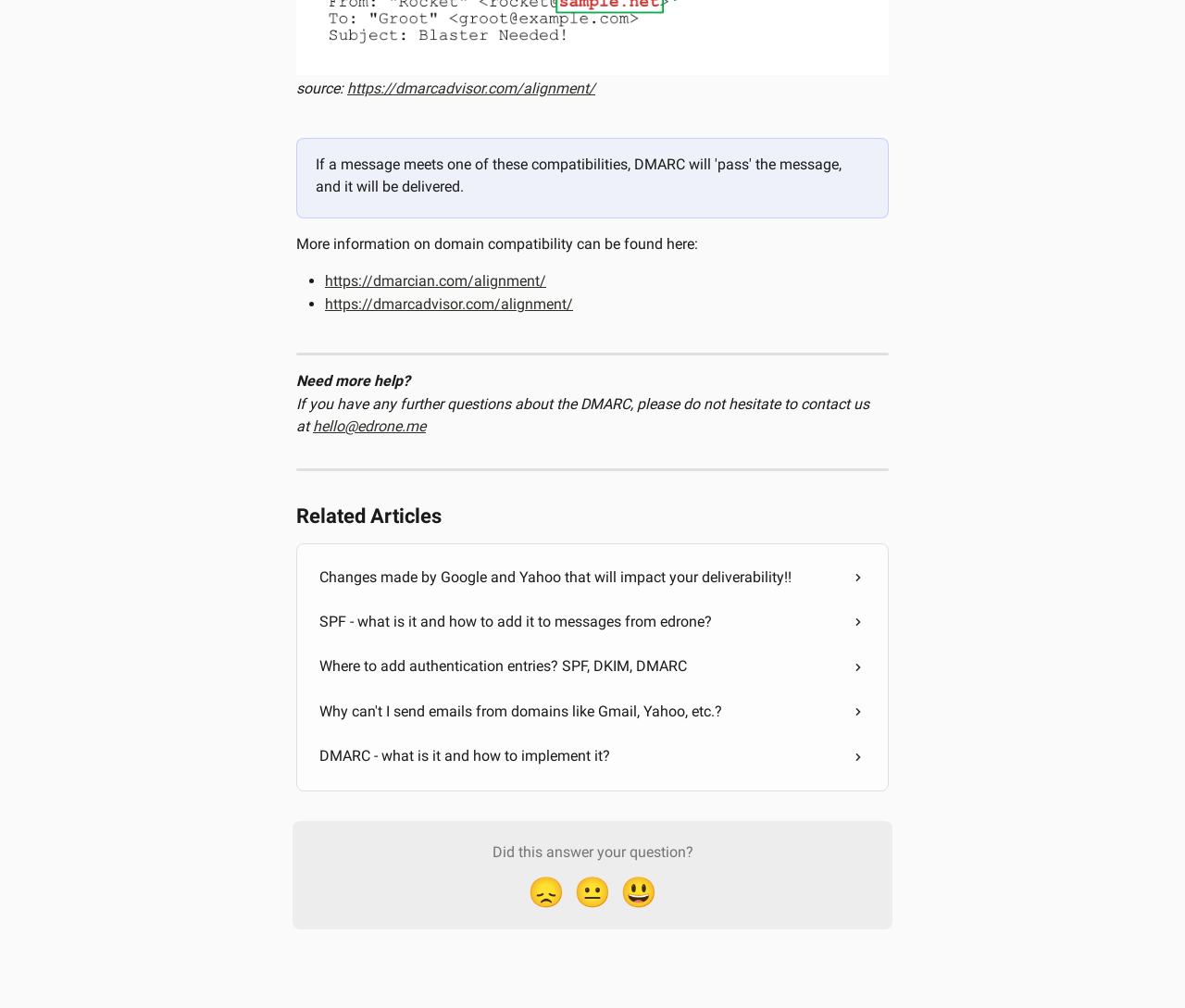Please determine the bounding box coordinates of the area that needs to be clicked to complete this task: 'Click on the link to learn about DMARC implementation'. The coordinates must be four float numbers between 0 and 1, formatted as [left, top, right, bottom].

[0.26, 0.729, 0.74, 0.773]